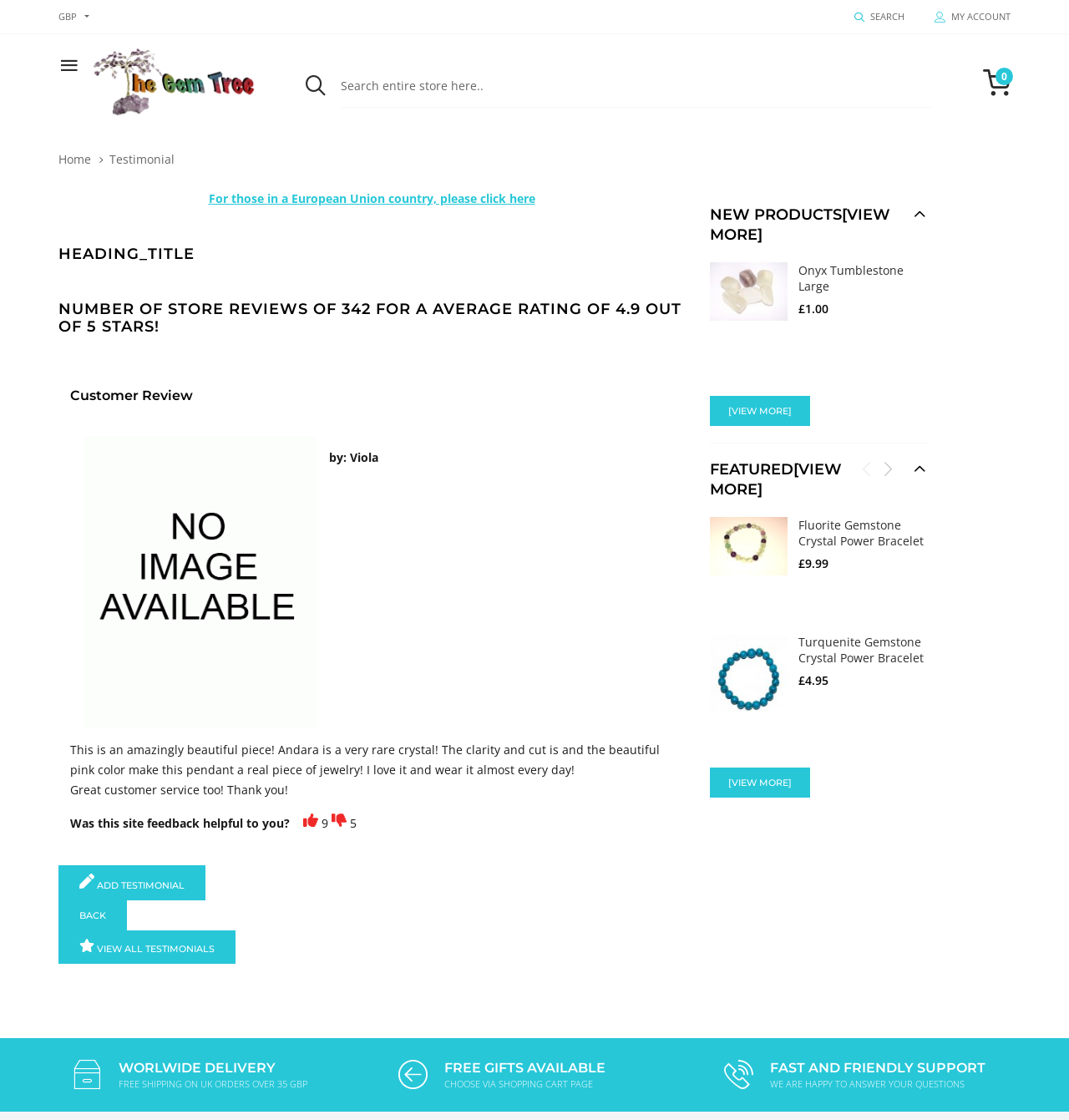Based on what you see in the screenshot, provide a thorough answer to this question: How many testimonials are shown on this page?

I counted the number of customer reviews on the page, and there is only one review shown.